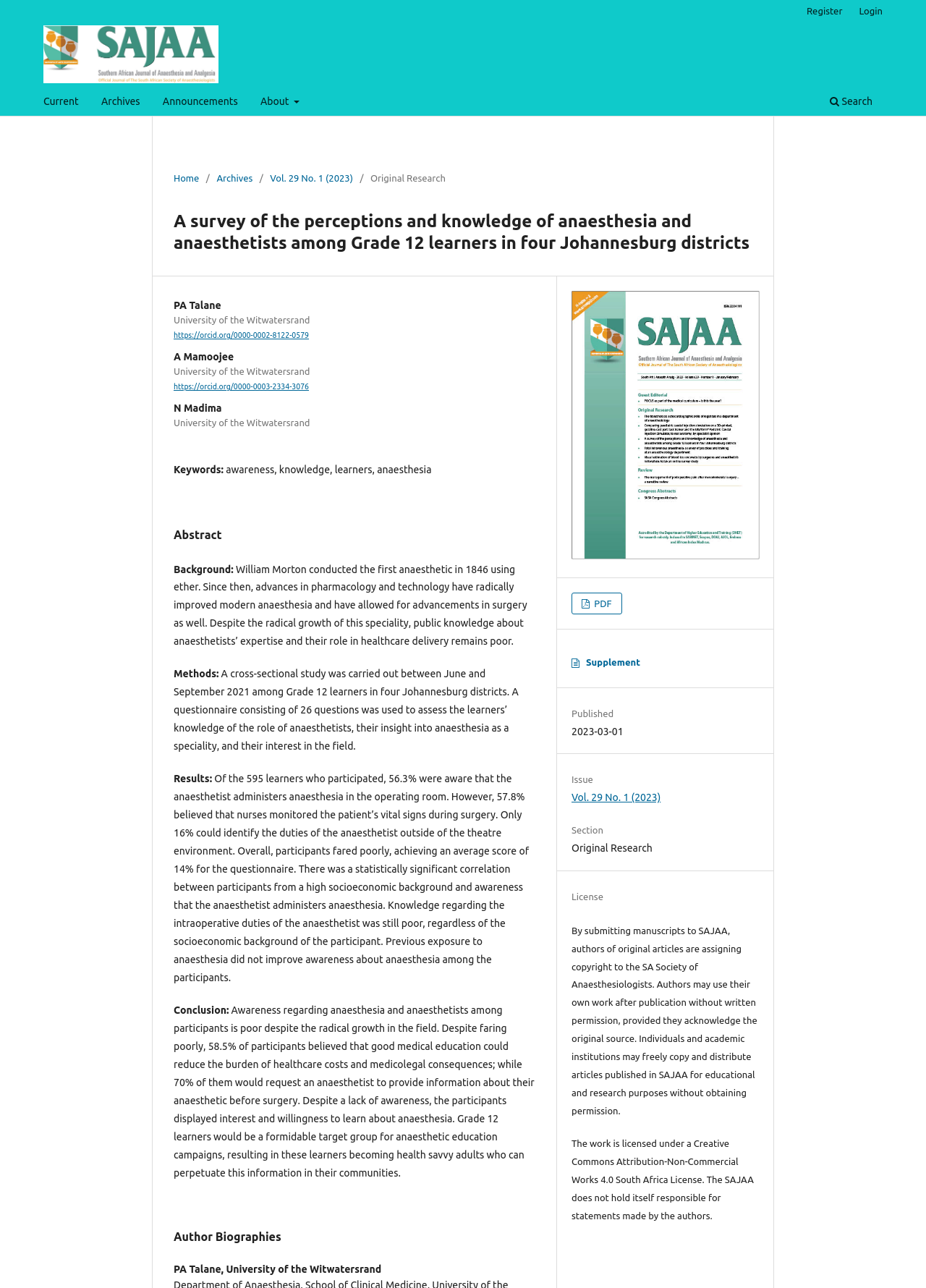Please identify the coordinates of the bounding box for the clickable region that will accomplish this instruction: "Register on the website".

[0.863, 0.0, 0.918, 0.017]